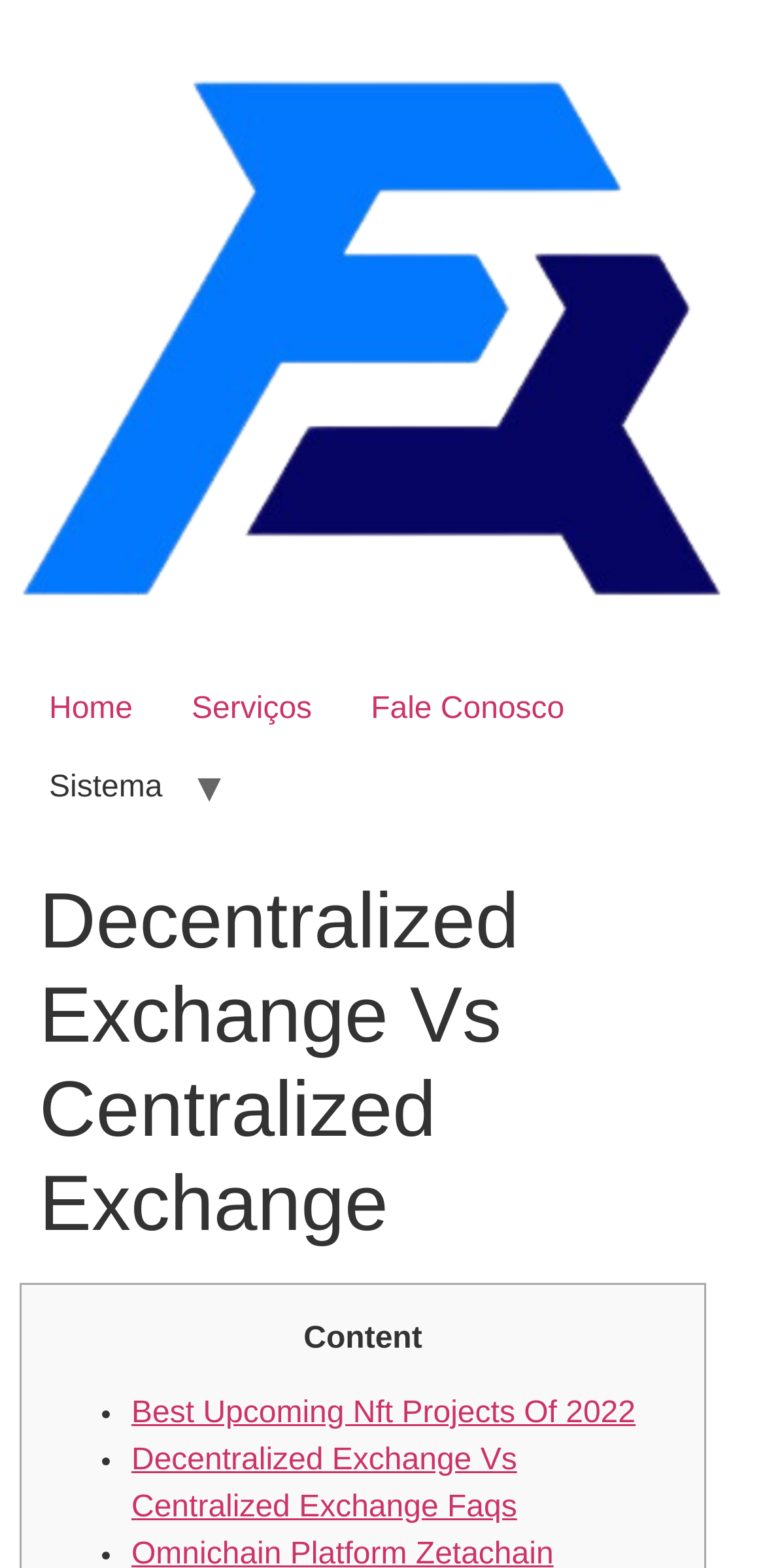Respond with a single word or phrase for the following question: 
What are the related links?

Best Upcoming Nft Projects Of 2022, Decentralized Exchange Vs Centralized Exchange Faqs